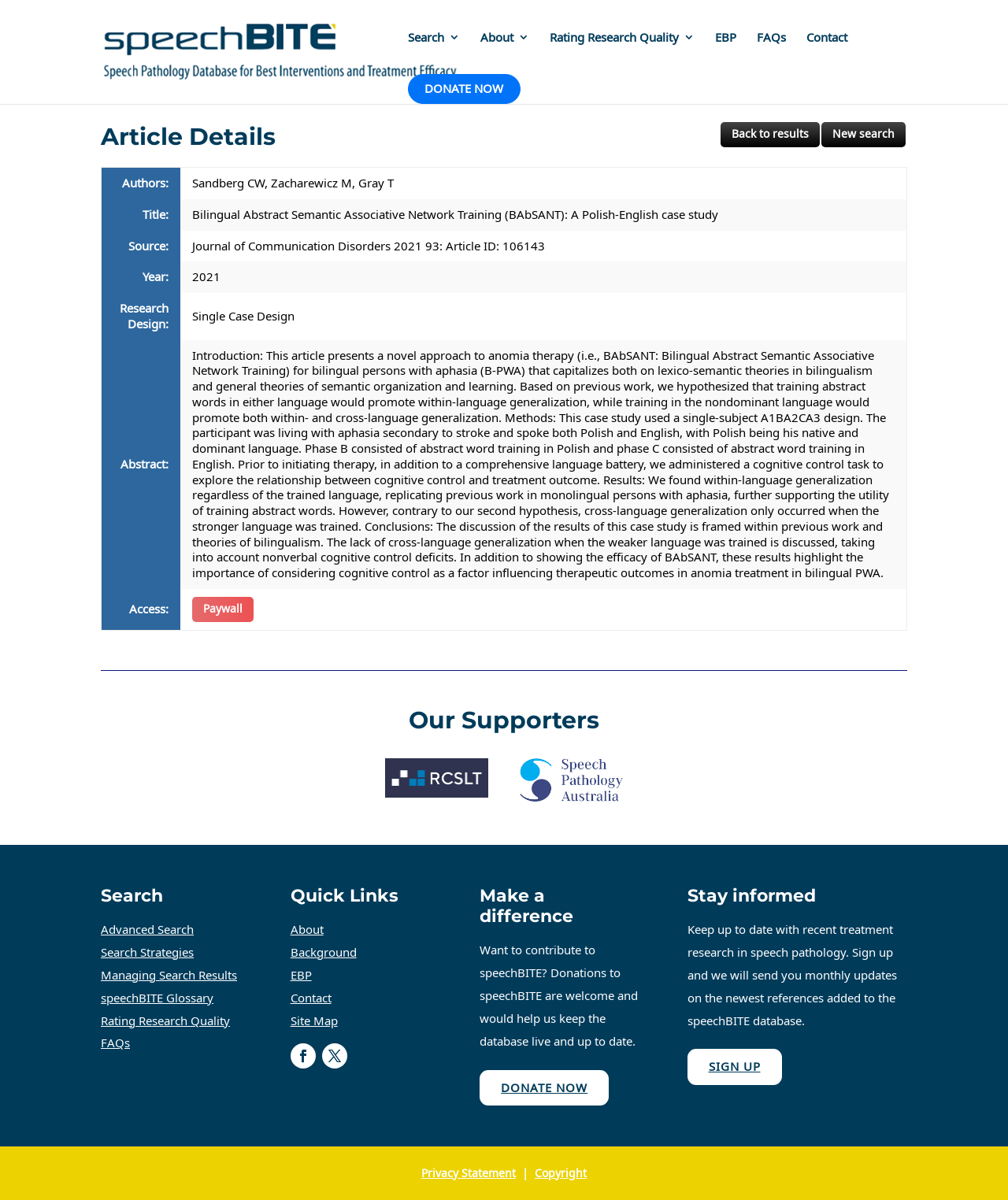From the webpage screenshot, predict the bounding box coordinates (top-left x, top-left y, bottom-right x, bottom-right y) for the UI element described here: New search

[0.815, 0.102, 0.898, 0.123]